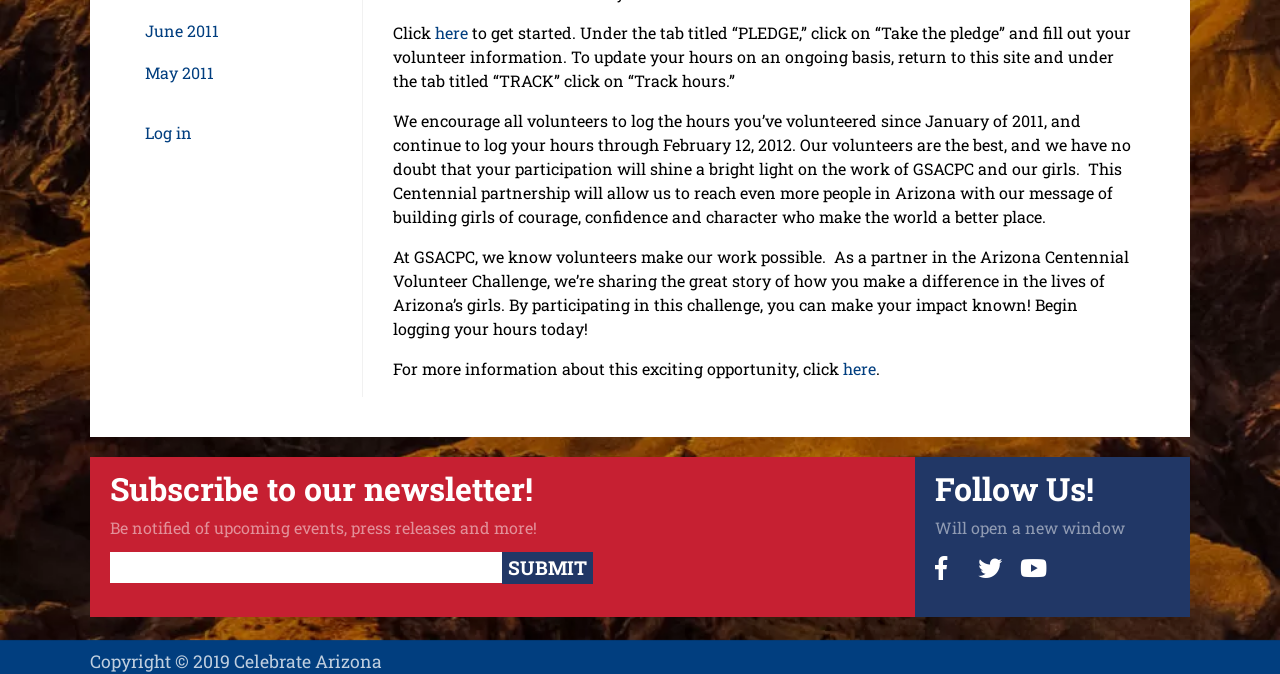Identify the bounding box for the given UI element using the description provided. Coordinates should be in the format (top-left x, top-left y, bottom-right x, bottom-right y) and must be between 0 and 1. Here is the description: June 2011

[0.113, 0.03, 0.171, 0.061]